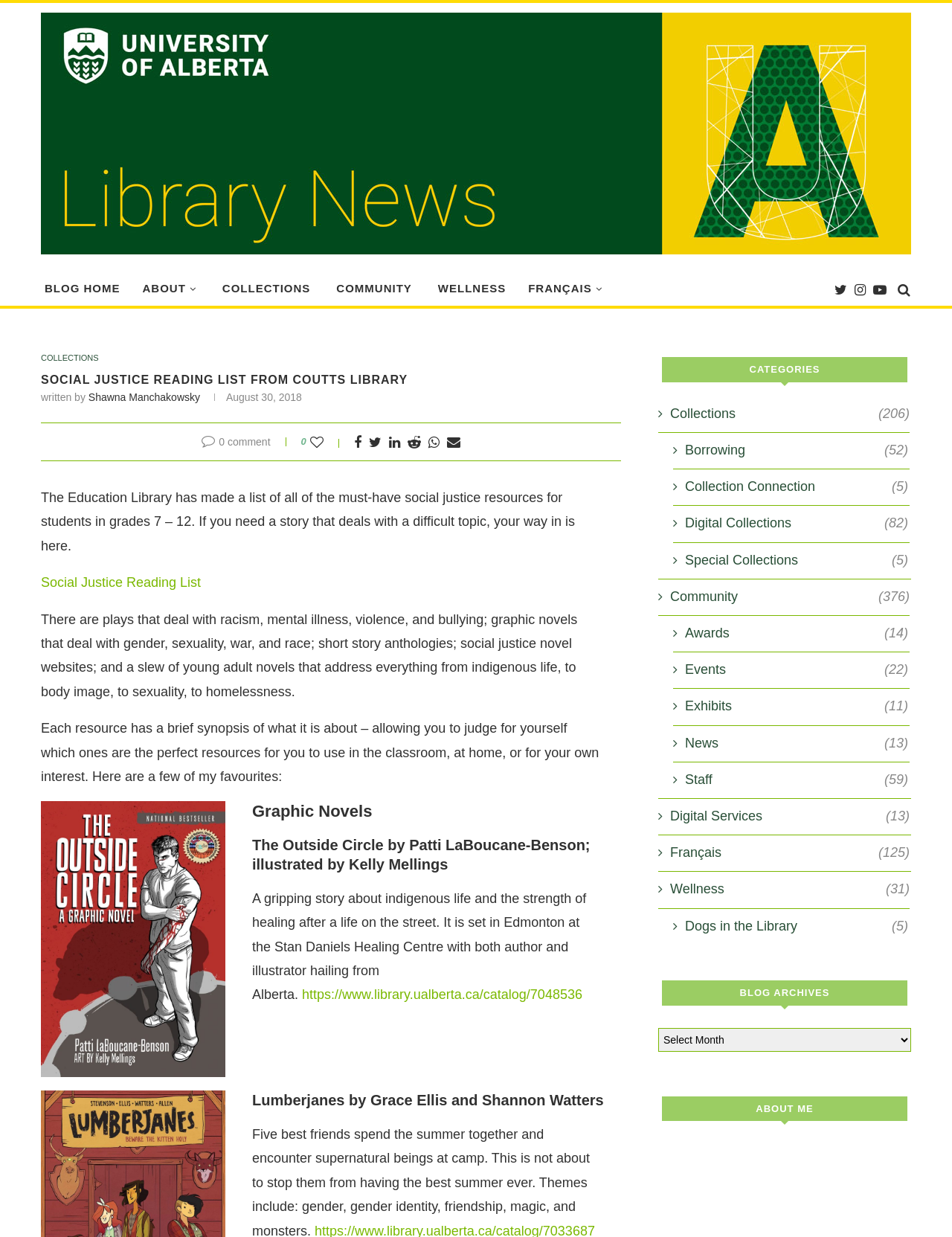Identify the text that serves as the heading for the webpage and generate it.

SOCIAL JUSTICE READING LIST FROM COUTTS LIBRARY